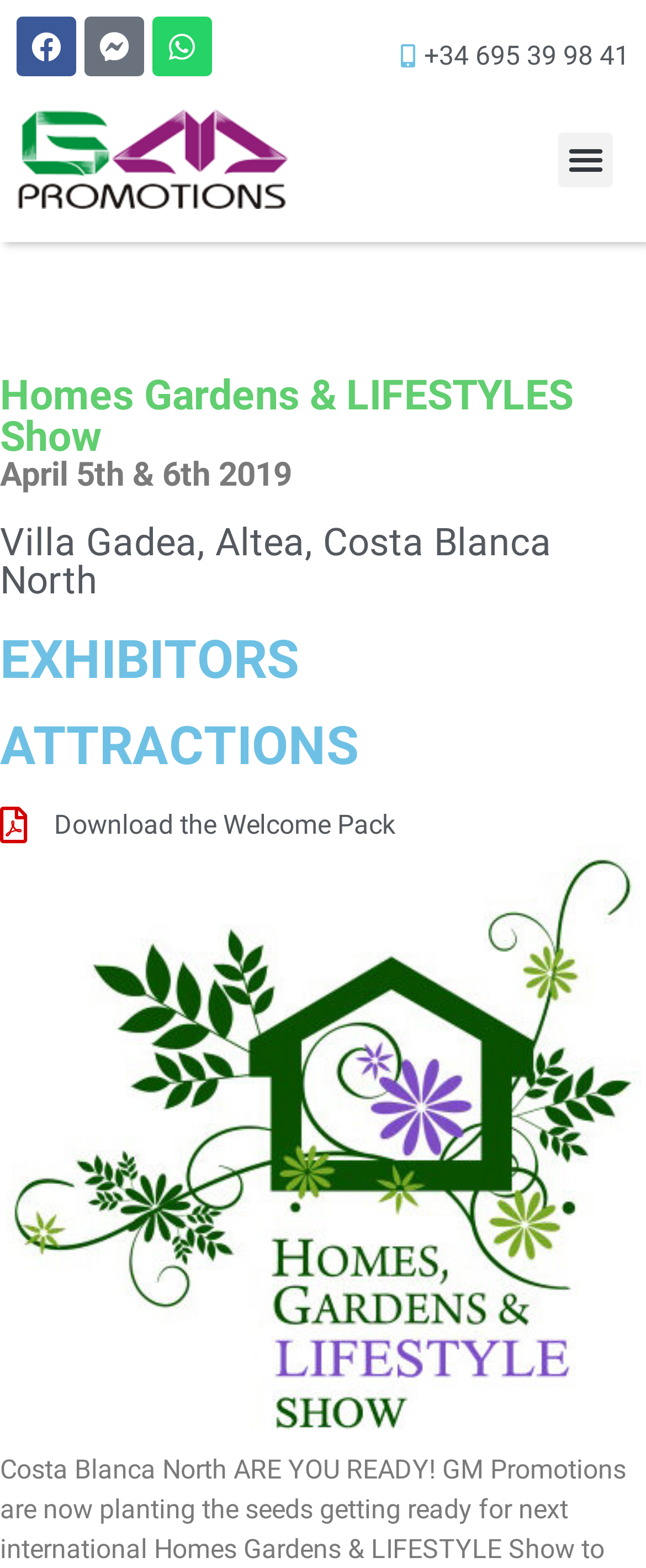Can you find and provide the title of the webpage?

Homes Gardens & LIFESTYLES Show